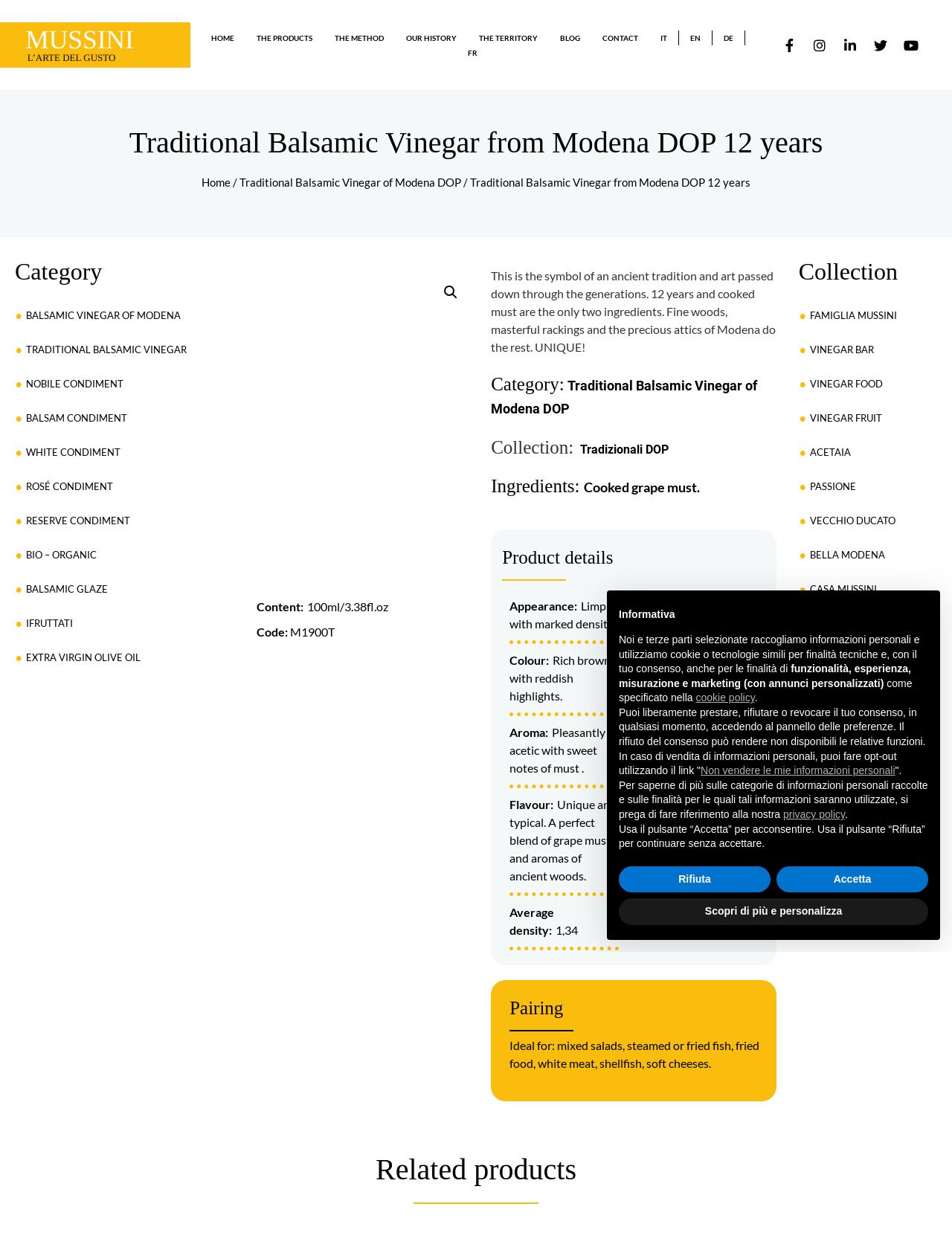Could you provide the bounding box coordinates for the portion of the screen to click to complete this instruction: "Learn more about the TRADITIONAL BALSAMIC VINEGAR collection"?

[0.61, 0.353, 0.703, 0.364]